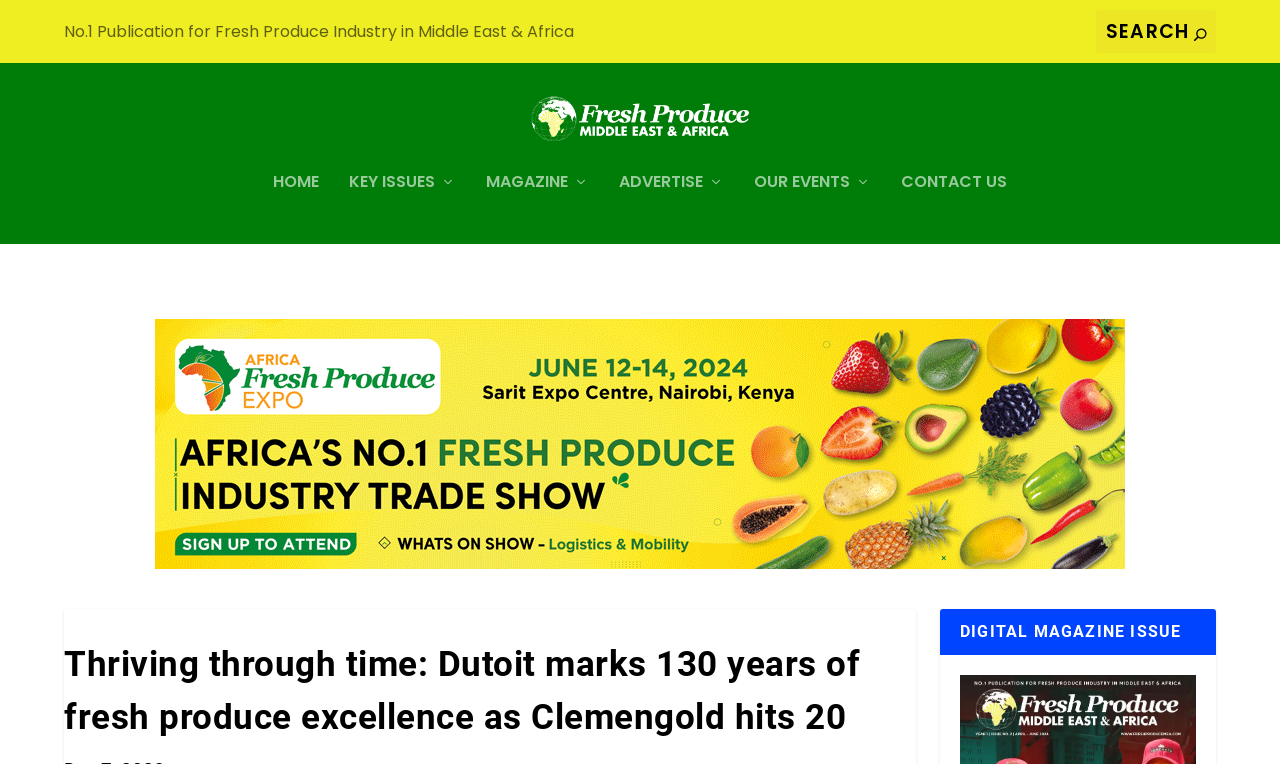Analyze the image and deliver a detailed answer to the question: What is the name of the publication that is number one in the Middle East and Africa?

I found the answer by reading the link element with the text 'No.1 Publication for Fresh Produce Industry in Middle East & Africa' which is located at the top of the webpage, and it is linked to the magazine's name.